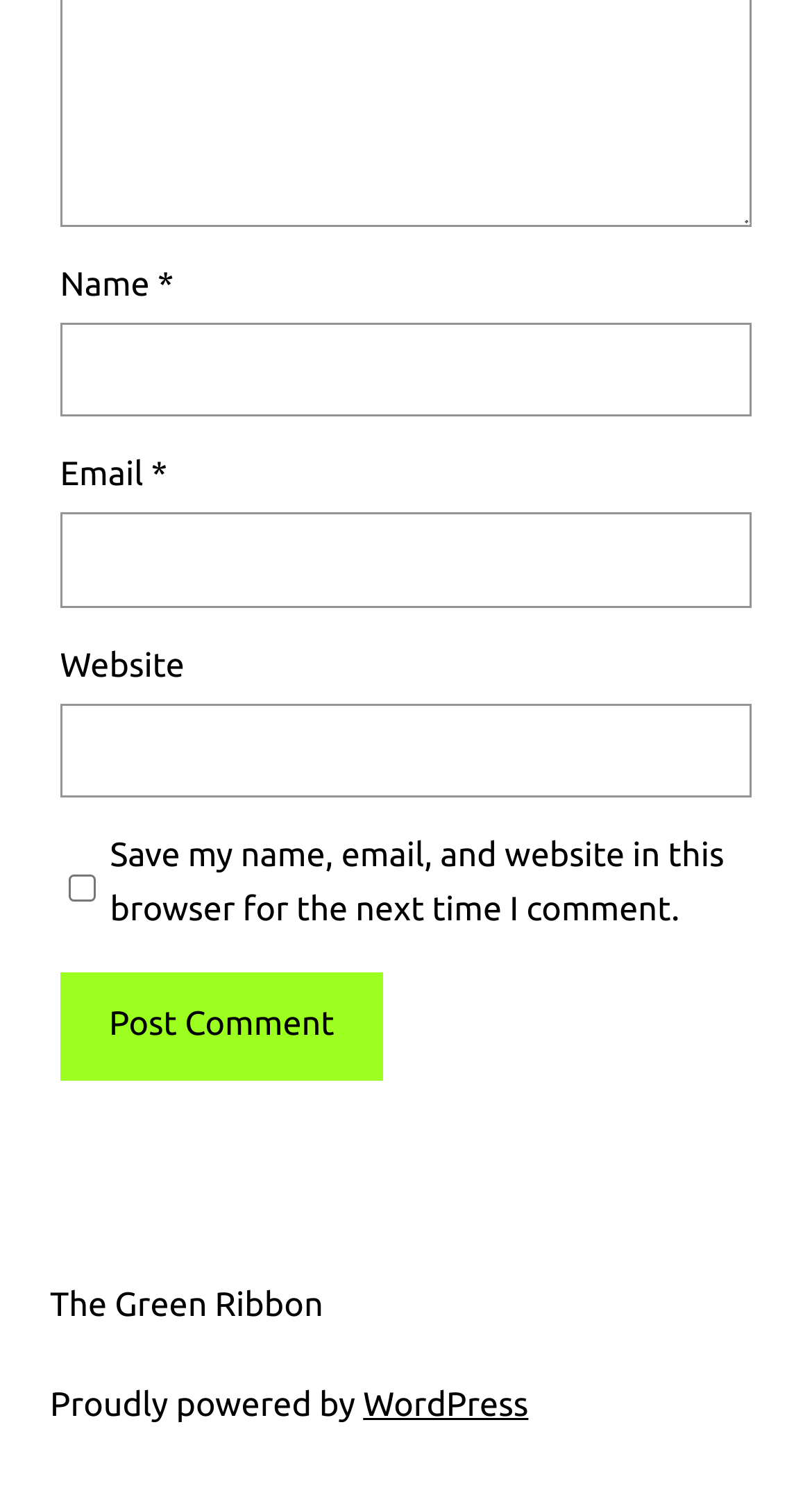Give a short answer using one word or phrase for the question:
How many input fields are required?

Two